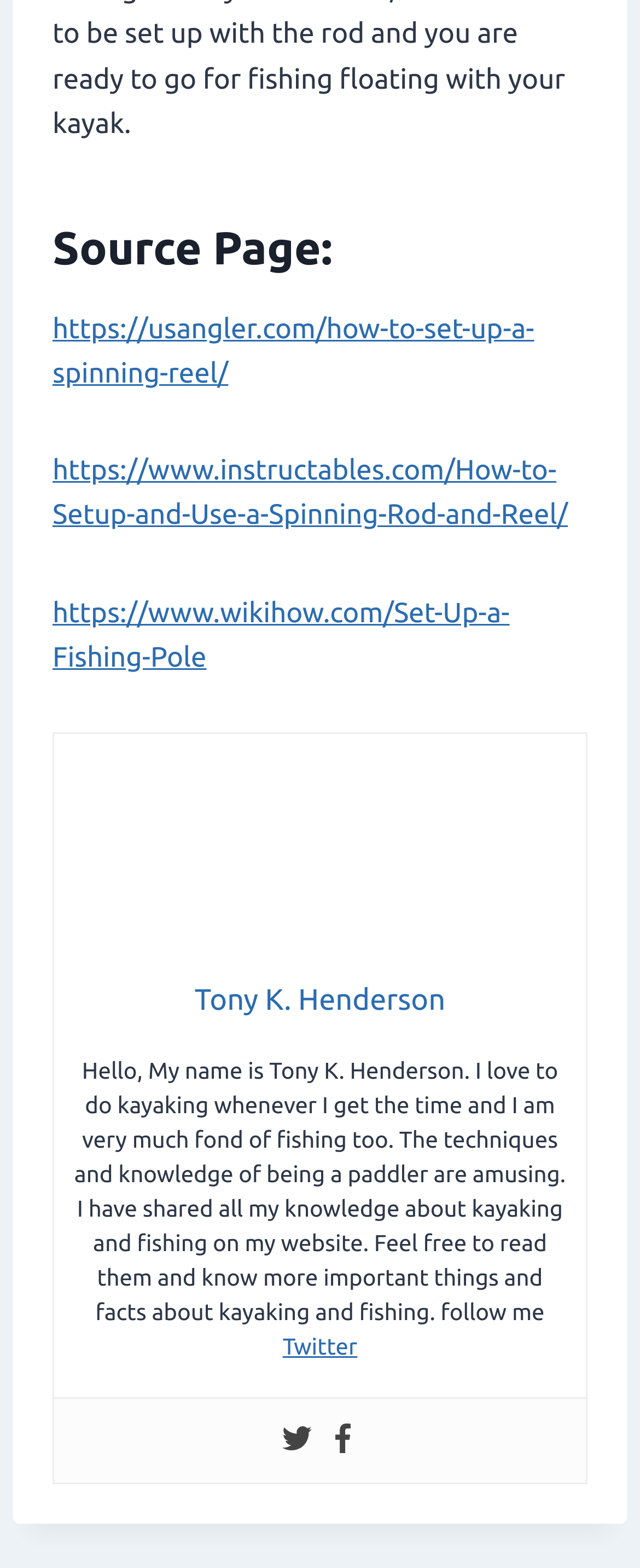Please provide a brief answer to the question using only one word or phrase: 
How many links are there on the webpage?

5